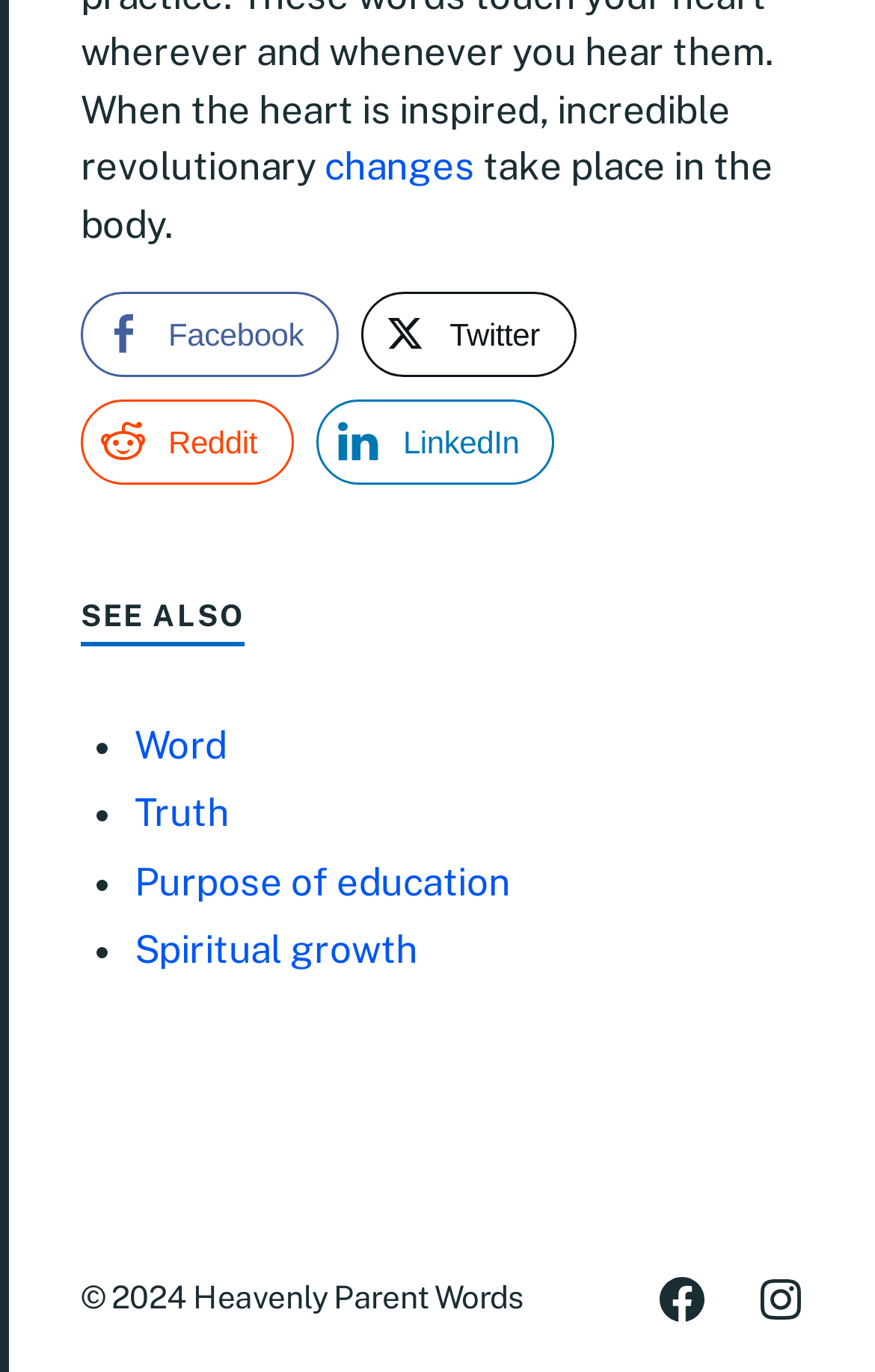Locate the bounding box coordinates of the area where you should click to accomplish the instruction: "Go to Heavenly Parent Words".

[0.221, 0.933, 0.598, 0.959]